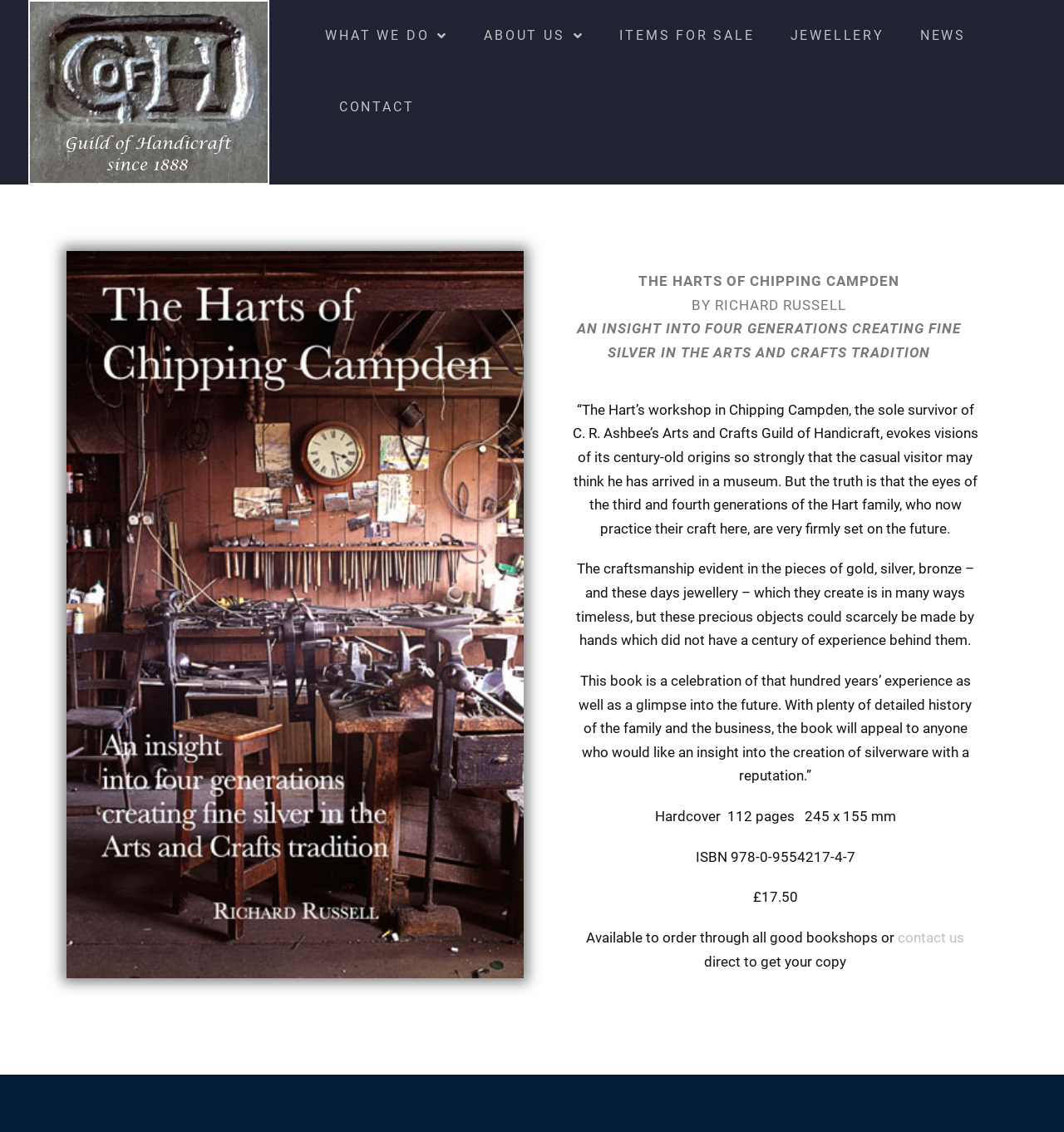Generate a detailed explanation of the webpage's features and information.

The webpage is about a book titled "book – Hart gold and silversmiths". At the top, there are several links, including "Skip to content", an empty link, and navigation links such as "WHAT WE DO", "ABOUT US", "ITEMS FOR SALE", "JEWELLERY", "NEWS", and "CONTACT". 

Below the navigation links, there is a main section that takes up most of the page. In this section, there is a title "THE HARTS OF CHIPPING CAMPDEN" followed by a subtitle "BY RICHARD RUSSELL". 

Below the title, there is a paragraph of text that provides an insight into four generations of the Hart family creating fine silver in the Arts and Crafts tradition. This is followed by three more paragraphs of text that describe the craftsmanship and history of the Hart family, as well as the book being celebrated. 

At the bottom of the main section, there are details about the book, including its format, ISBN, price, and availability. There is also a link to "contact us" to order a copy of the book.